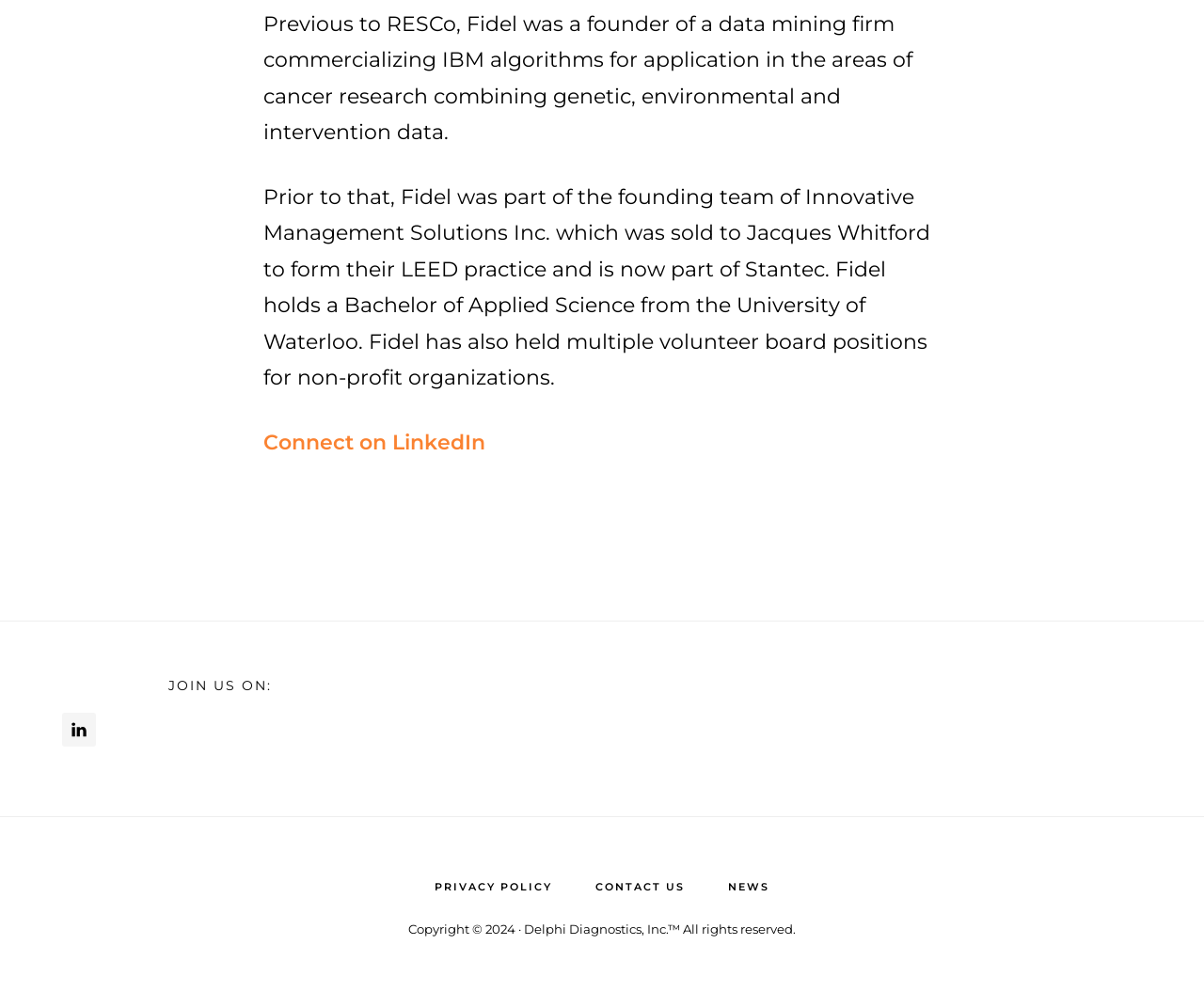Please specify the bounding box coordinates in the format (top-left x, top-left y, bottom-right x, bottom-right y), with values ranging from 0 to 1. Identify the bounding box for the UI component described as follows: Privacy Policy

[0.345, 0.887, 0.474, 0.902]